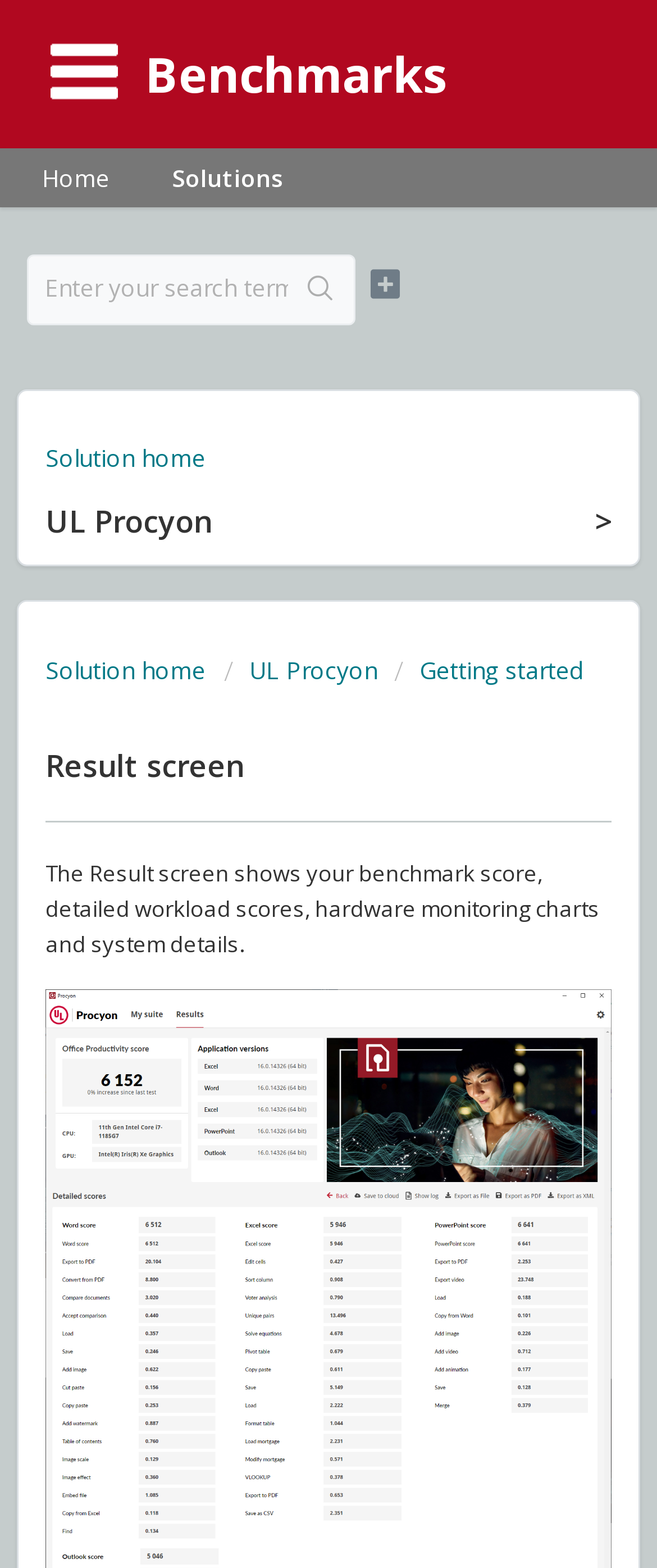Given the description "New support ticket", determine the bounding box of the corresponding UI element.

[0.54, 0.171, 0.632, 0.193]